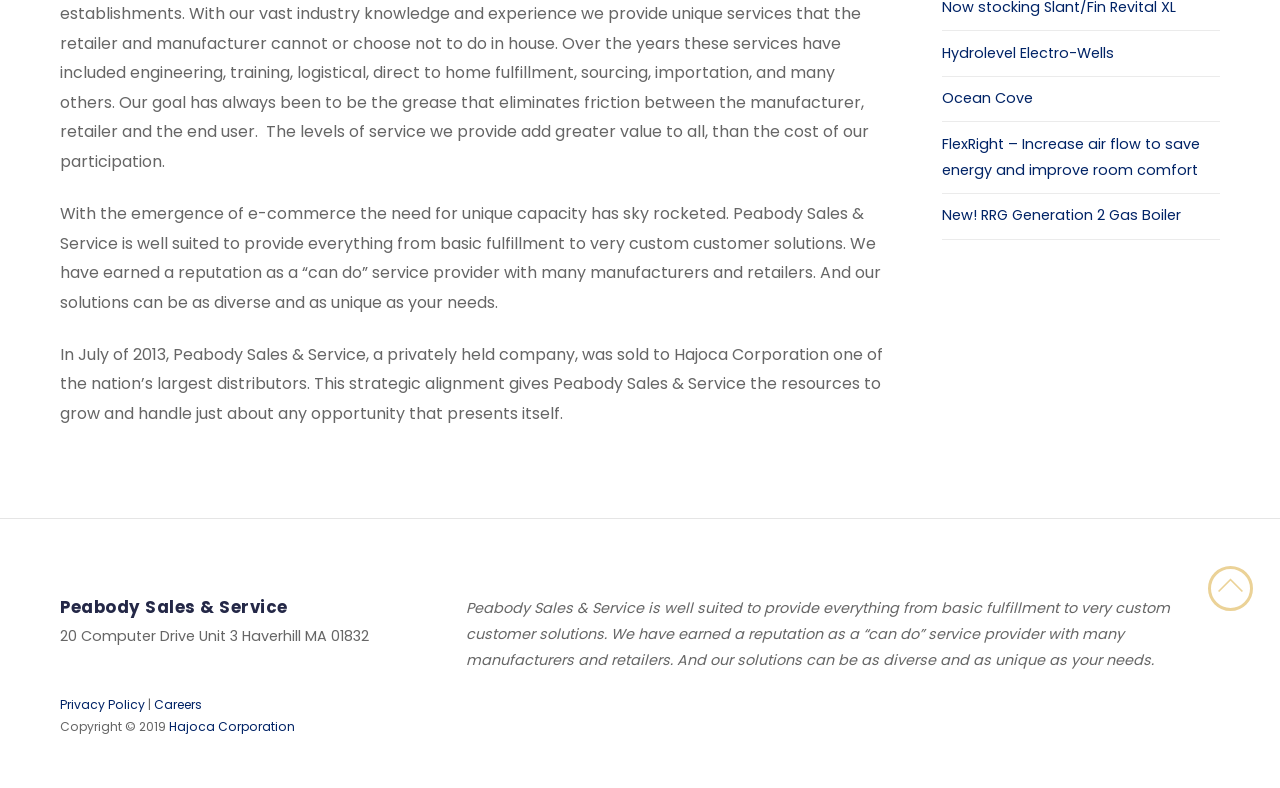Bounding box coordinates are specified in the format (top-left x, top-left y, bottom-right x, bottom-right y). All values are floating point numbers bounded between 0 and 1. Please provide the bounding box coordinate of the region this sentence describes: Careers

[0.12, 0.883, 0.158, 0.904]